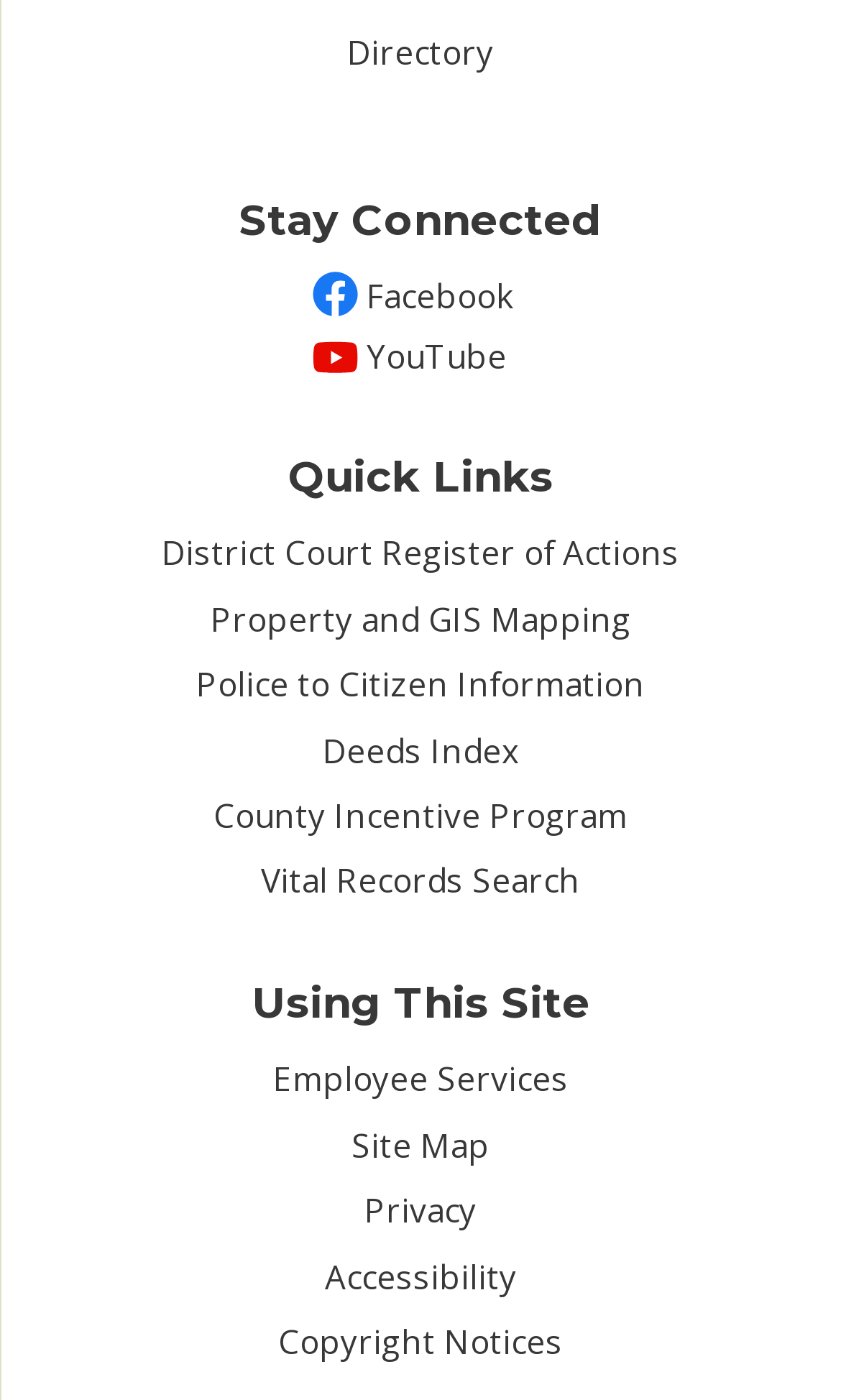How many social media links are available?
Answer with a single word or short phrase according to what you see in the image.

2